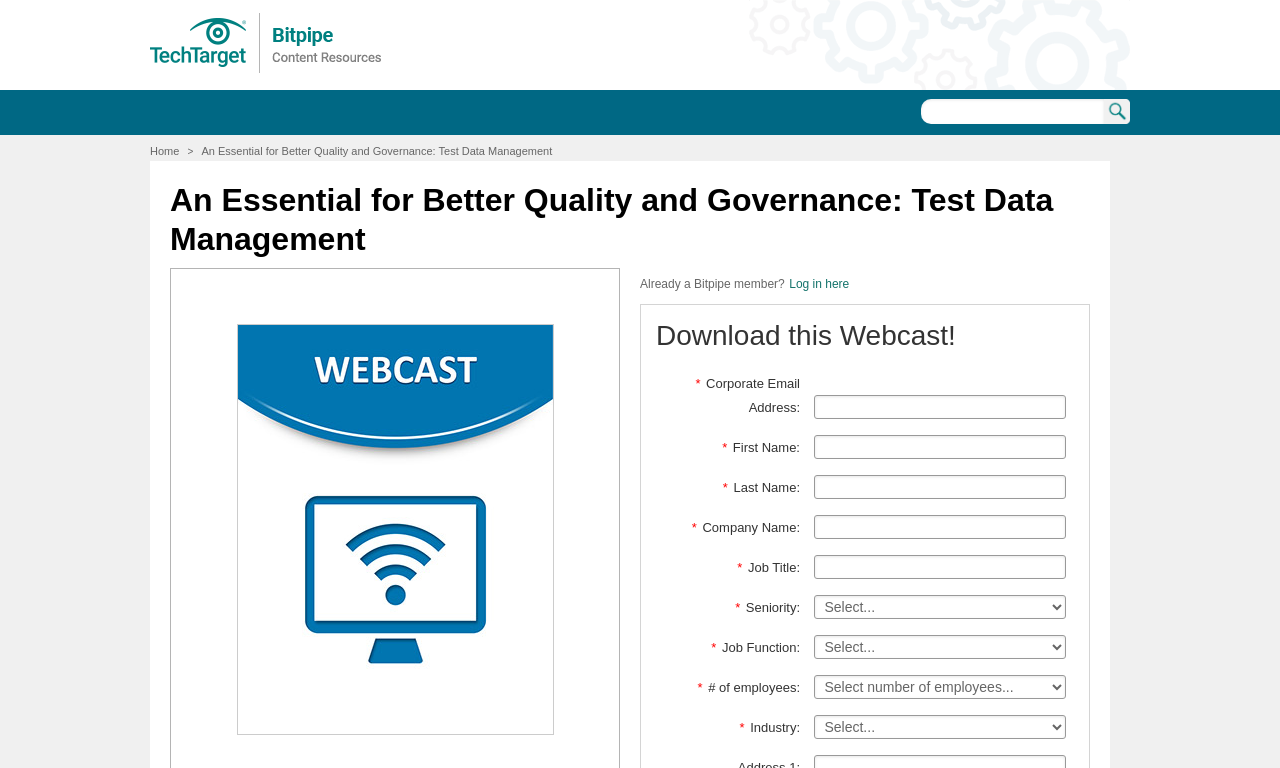Provide a thorough and detailed response to the question by examining the image: 
What is the purpose of the search box?

The search box is located at the top right corner of the webpage, and it has a placeholder text 'Search this site'. This suggests that the purpose of the search box is to allow users to search for specific content within the website.